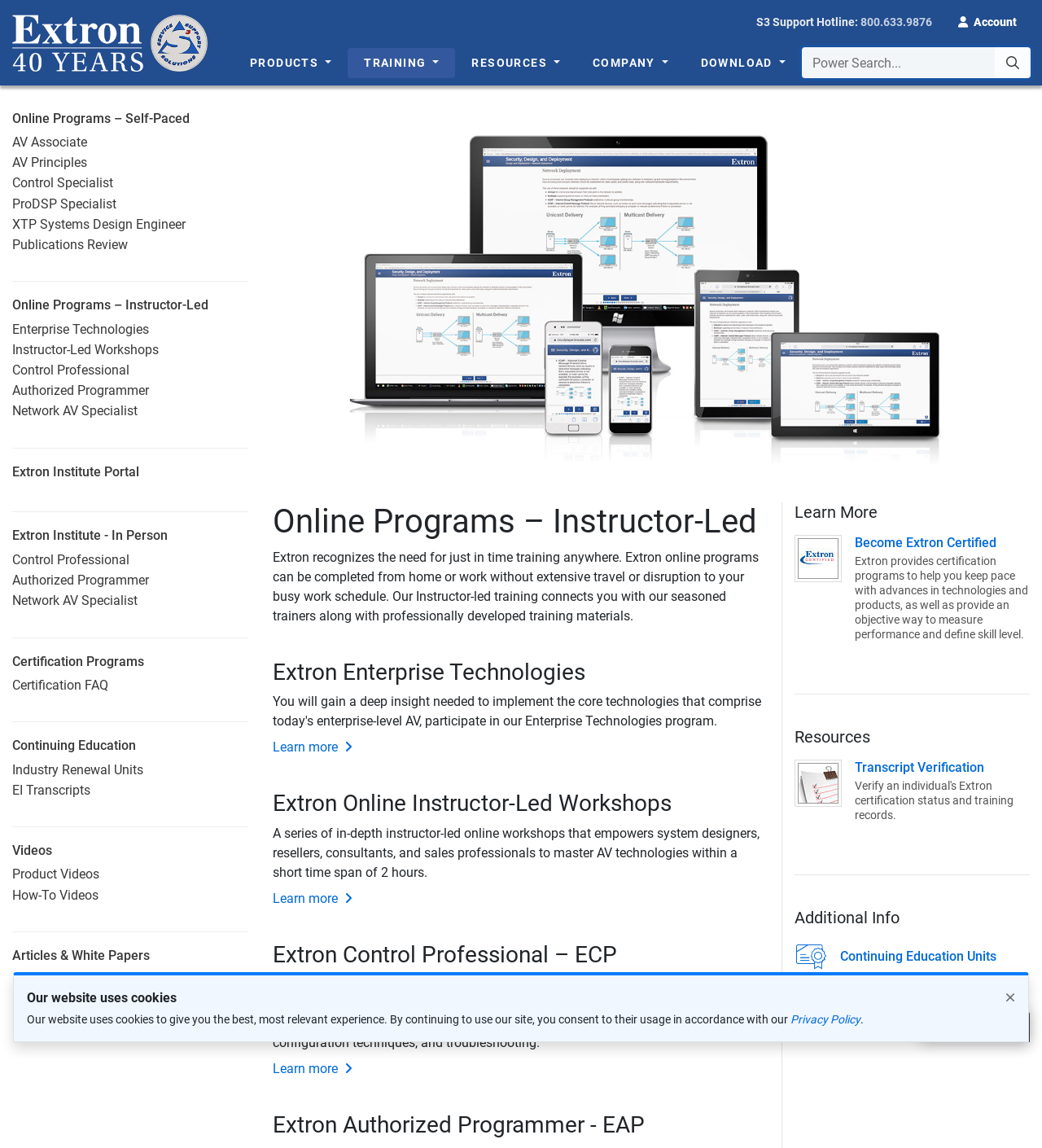Respond to the question below with a single word or phrase:
What is the phone number for S3 Support Hotline?

800.633.9876